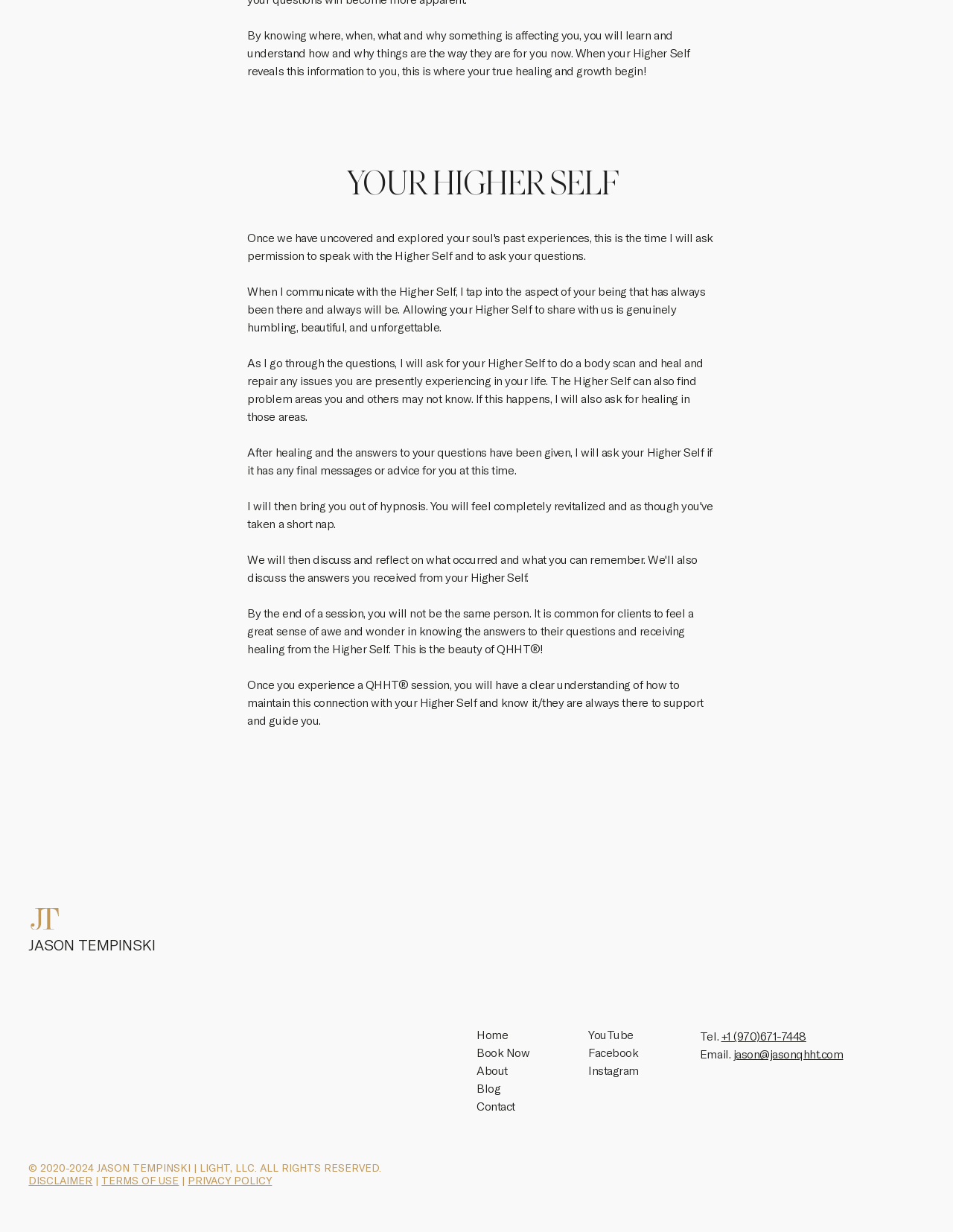Please respond to the question using a single word or phrase:
How can clients contact Jason for a QHHT session?

By phone or email